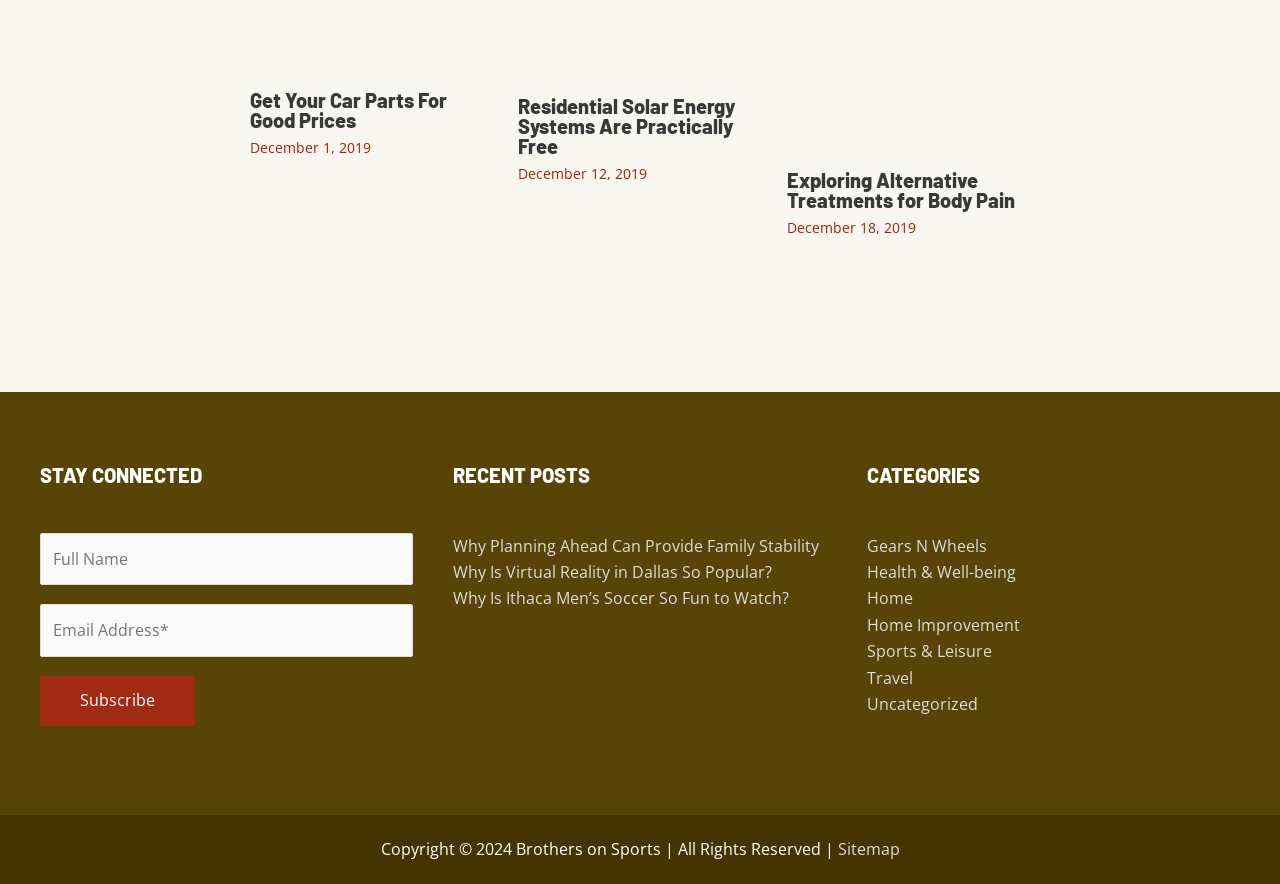Please identify the bounding box coordinates of the clickable area that will allow you to execute the instruction: "View the Sitemap".

[0.654, 0.948, 0.703, 0.973]